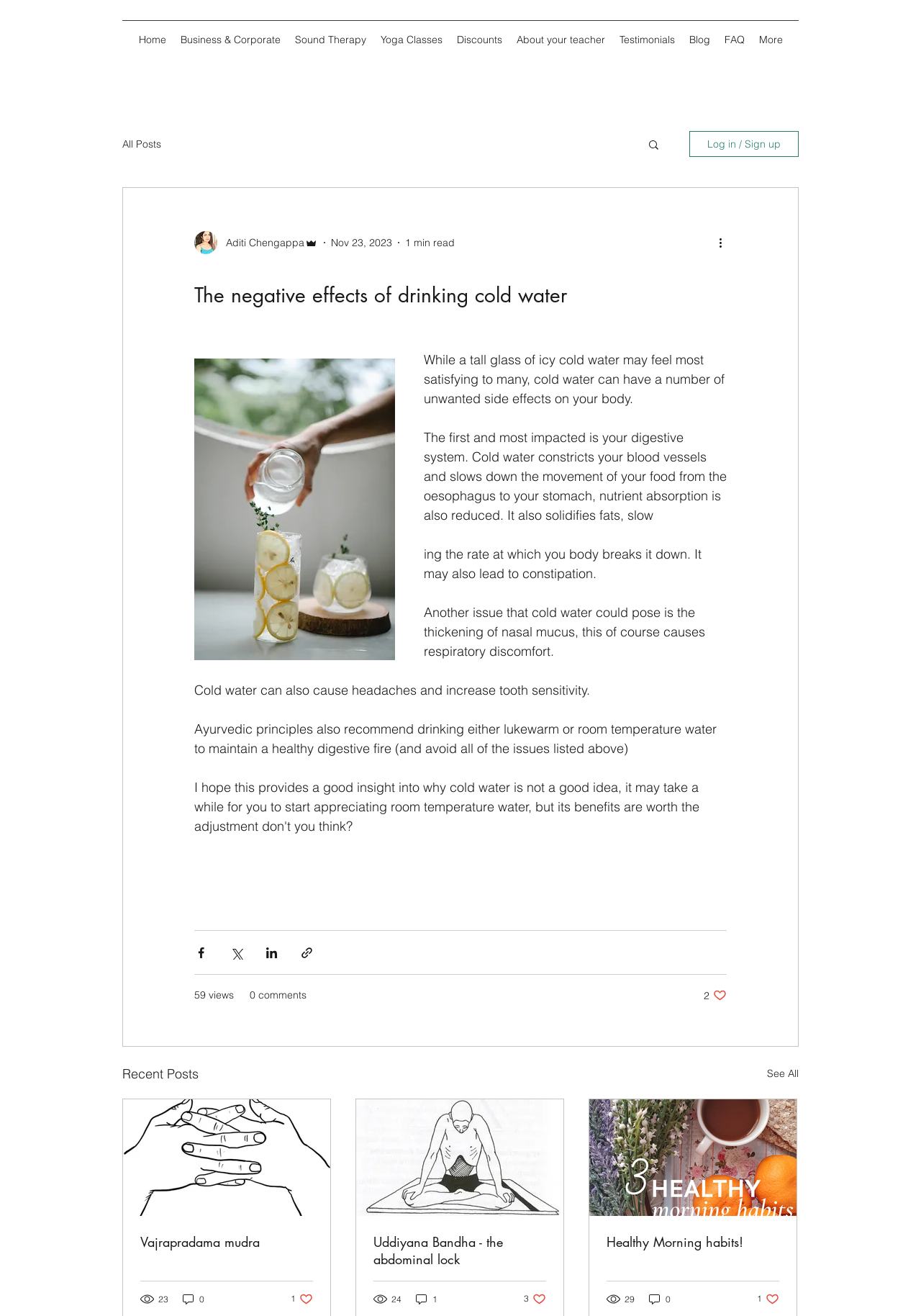What is the topic of the current post?
Please respond to the question with a detailed and informative answer.

The topic of the current post can be found in the heading of the article section, where it is written 'The negative effects of drinking cold water'.